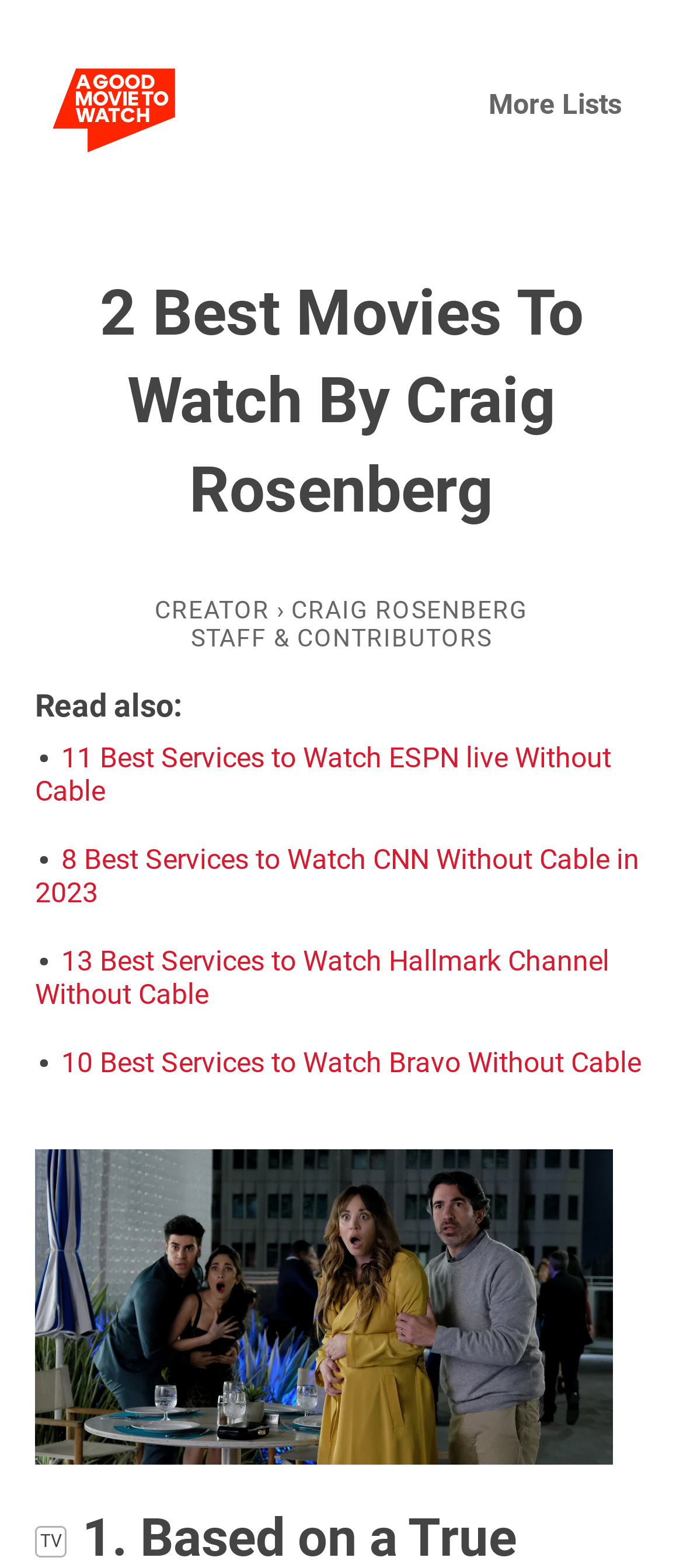Is there an image associated with the movie list?
Look at the image and answer with only one word or phrase.

Yes